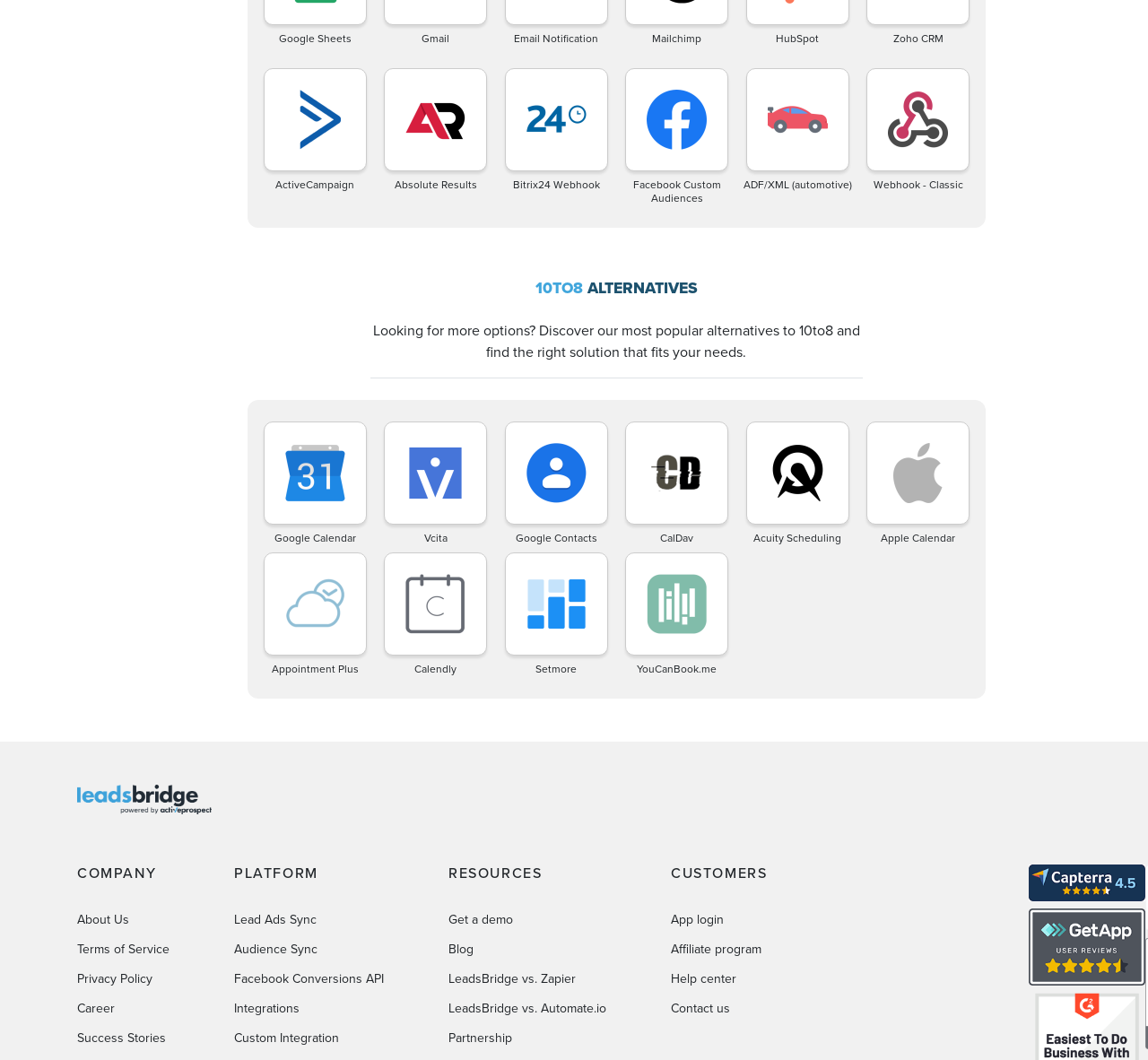Could you provide the bounding box coordinates for the portion of the screen to click to complete this instruction: "Learn about Google Calendar integration"?

[0.225, 0.397, 0.324, 0.515]